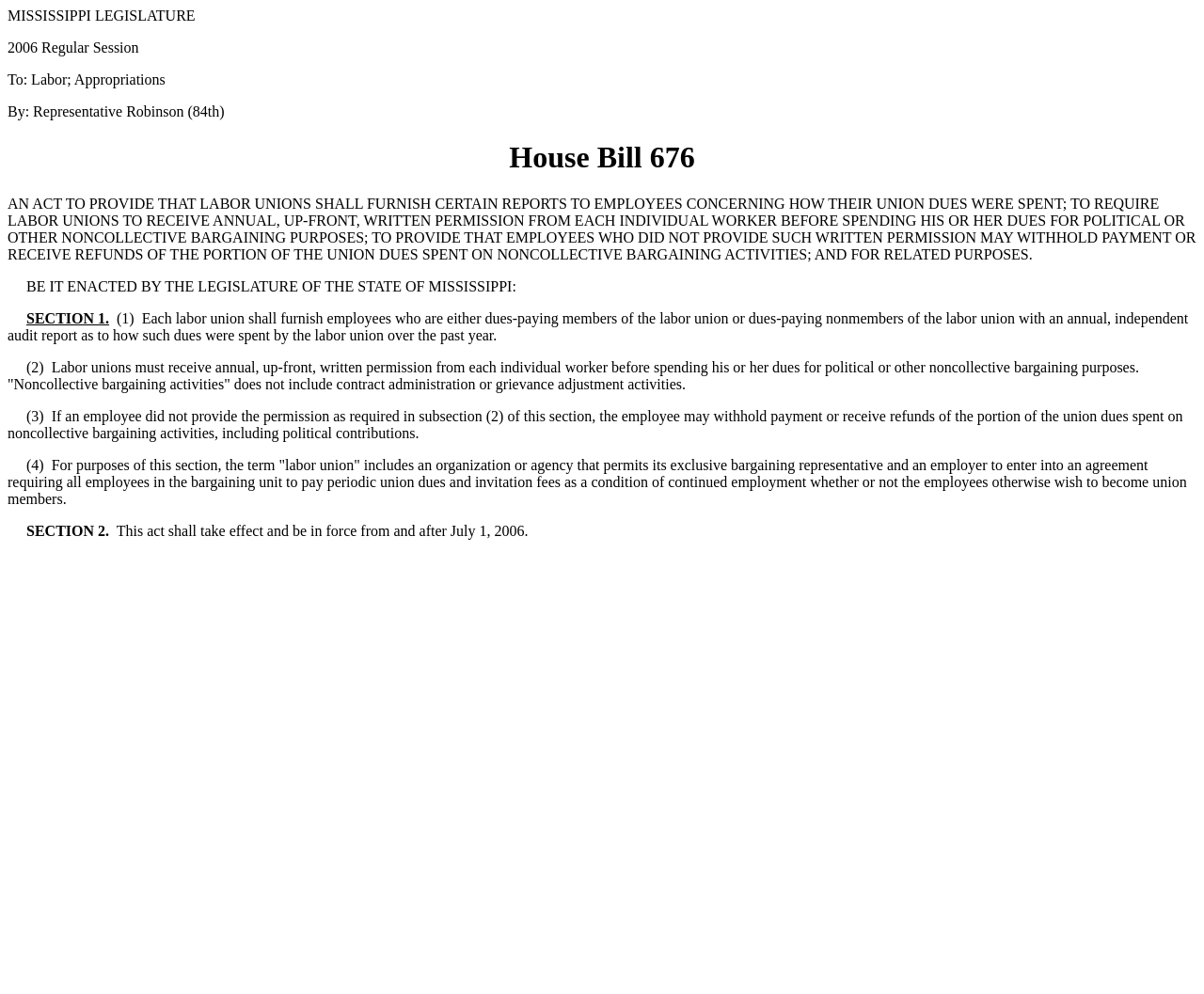Detail the webpage's structure and highlights in your description.

The webpage appears to be a legislative document, specifically House Bill 676, introduced in the 2006 Regular Session. At the top of the page, the title "MISSISSIPPI LEGISLATURE" is prominently displayed, followed by "To: Labor; Appropriations" and "By: Representative Robinson (84th)".

Below these lines, the main title "House Bill 676" is presented as a heading. The bill's purpose is described in a lengthy paragraph, which explains that labor unions must provide reports to employees on how their union dues were spent and require written permission from employees before spending their dues on political or non-collective bargaining activities.

The bill is divided into sections, with Section 1 describing the requirements for labor unions to furnish employees with annual audit reports and obtain written permission before spending dues on non-collective bargaining activities. The section is further divided into subsections, each detailing specific requirements and definitions.

Section 2 is brief, stating that the act will take effect on July 1, 2006. The text is presented in a clear and organized manner, with each section and subsection clearly labeled and separated from one another.